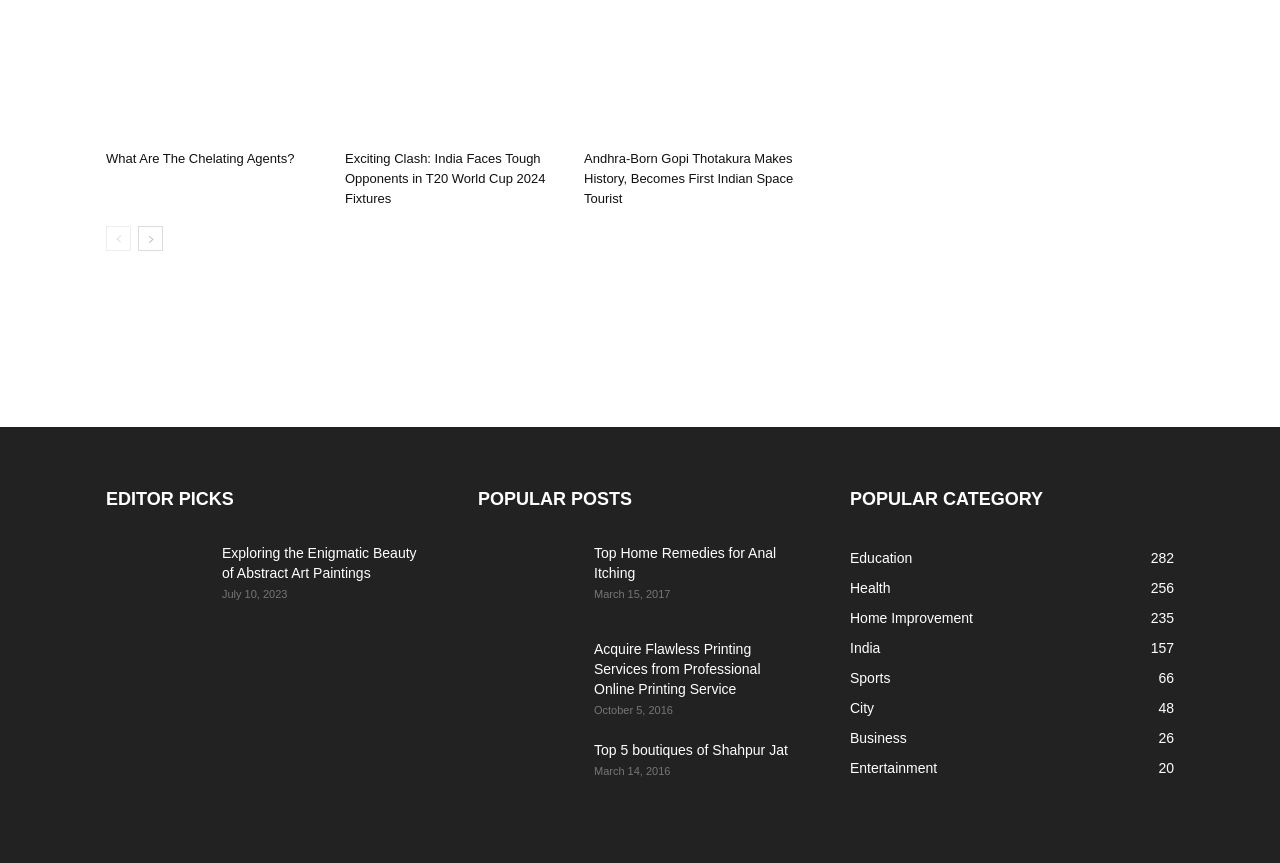Show the bounding box coordinates for the HTML element as described: "Entertainment20".

[0.664, 0.881, 0.732, 0.899]